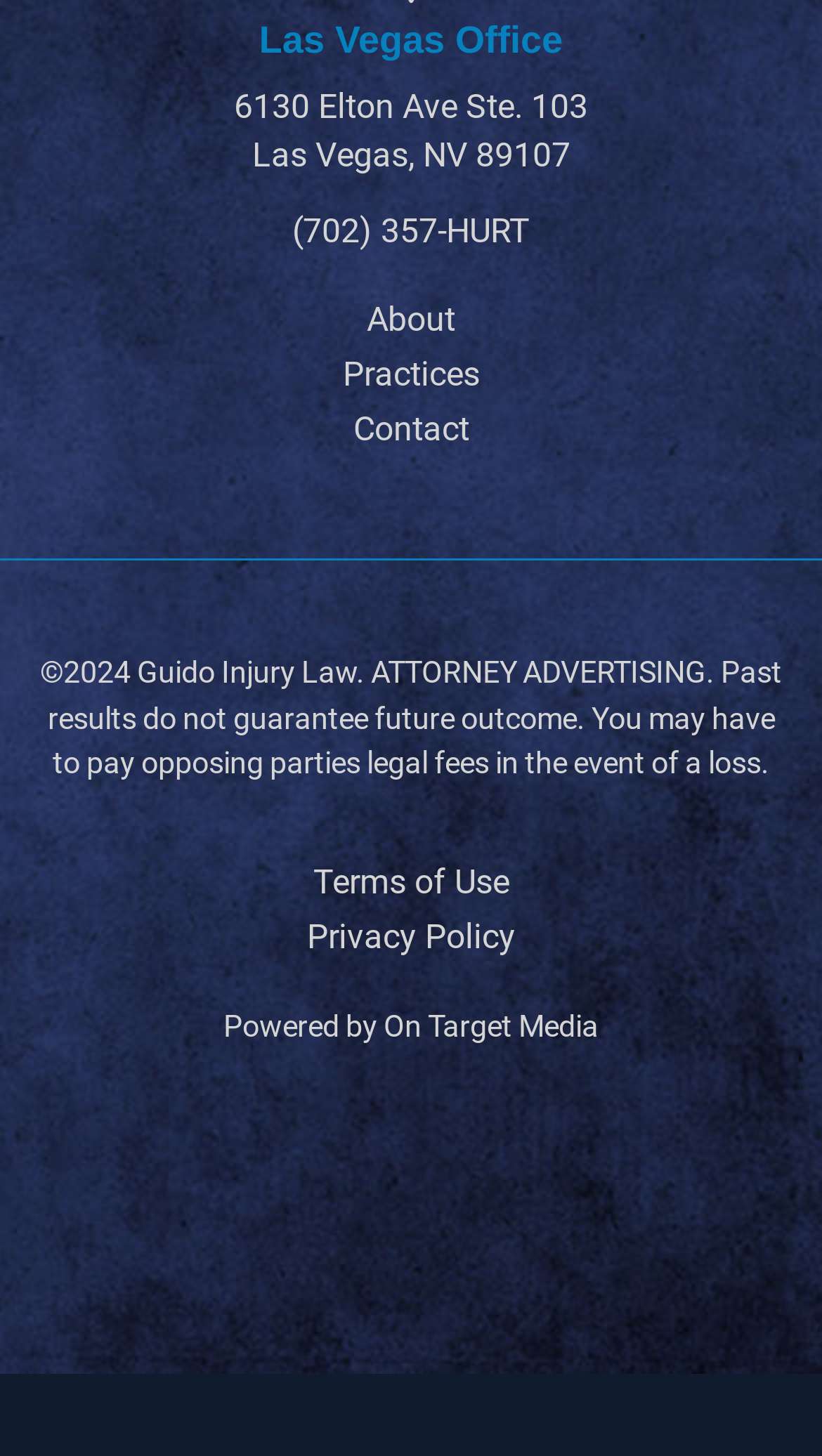Show the bounding box coordinates of the element that should be clicked to complete the task: "view about page".

None